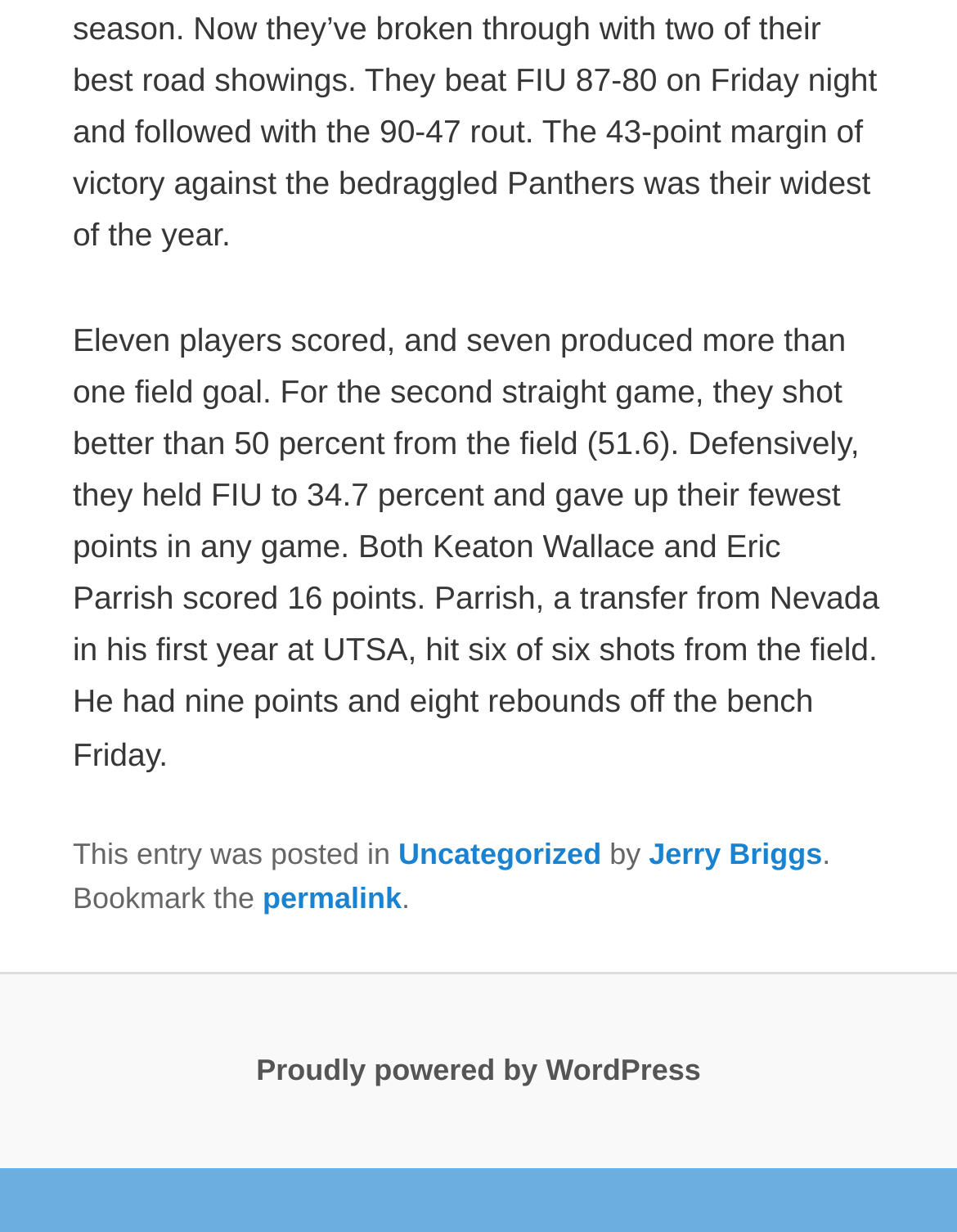Utilize the information from the image to answer the question in detail:
Who scored 16 points in the game?

The answer can be found in the first paragraph of the article, where it is mentioned that 'Both Keaton Wallace and Eric Parrish scored 16 points'.